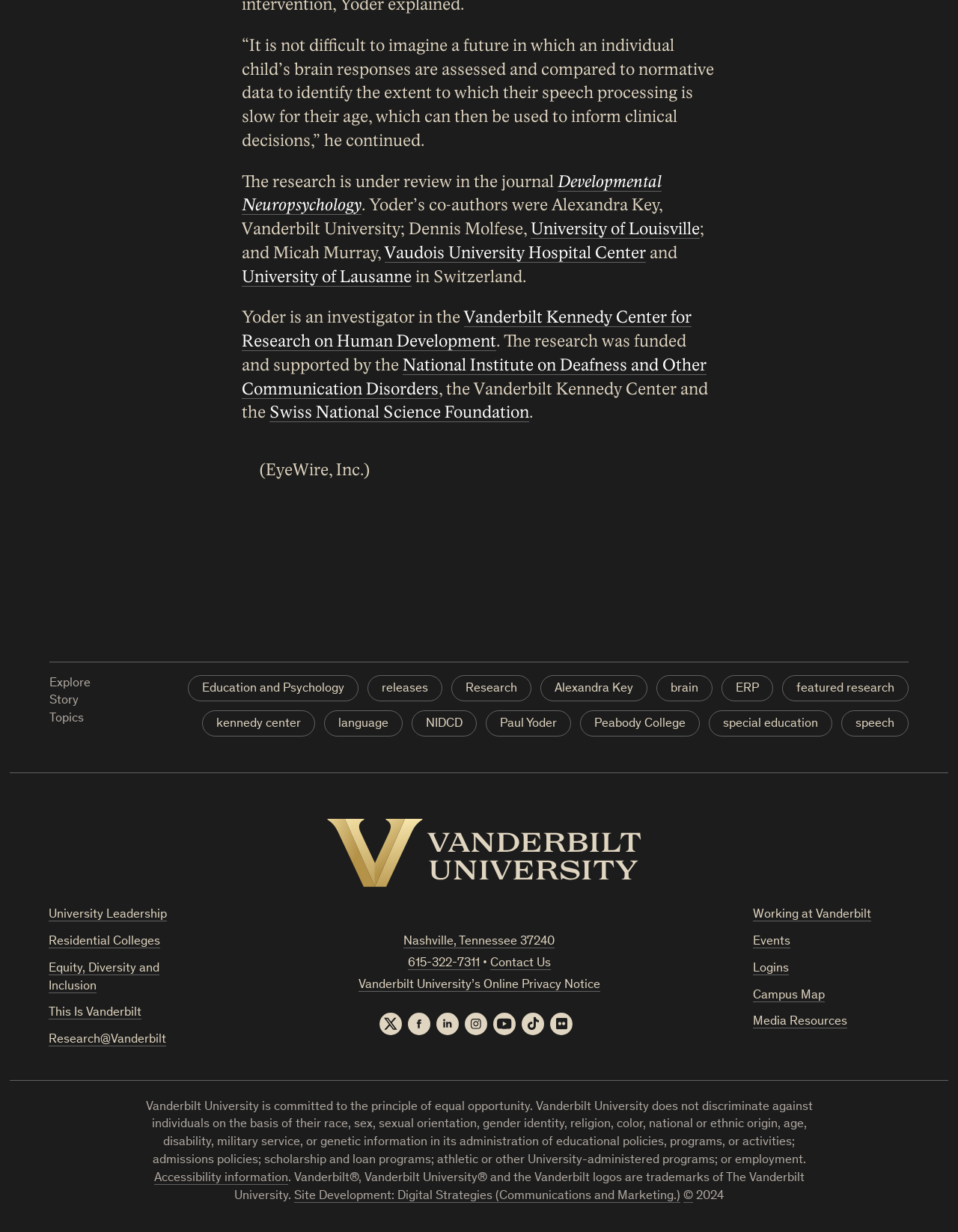Find the bounding box coordinates for the area you need to click to carry out the instruction: "Follow 'Vanderbilt University' on Twitter". The coordinates should be four float numbers between 0 and 1, indicated as [left, top, right, bottom].

[0.396, 0.822, 0.42, 0.84]